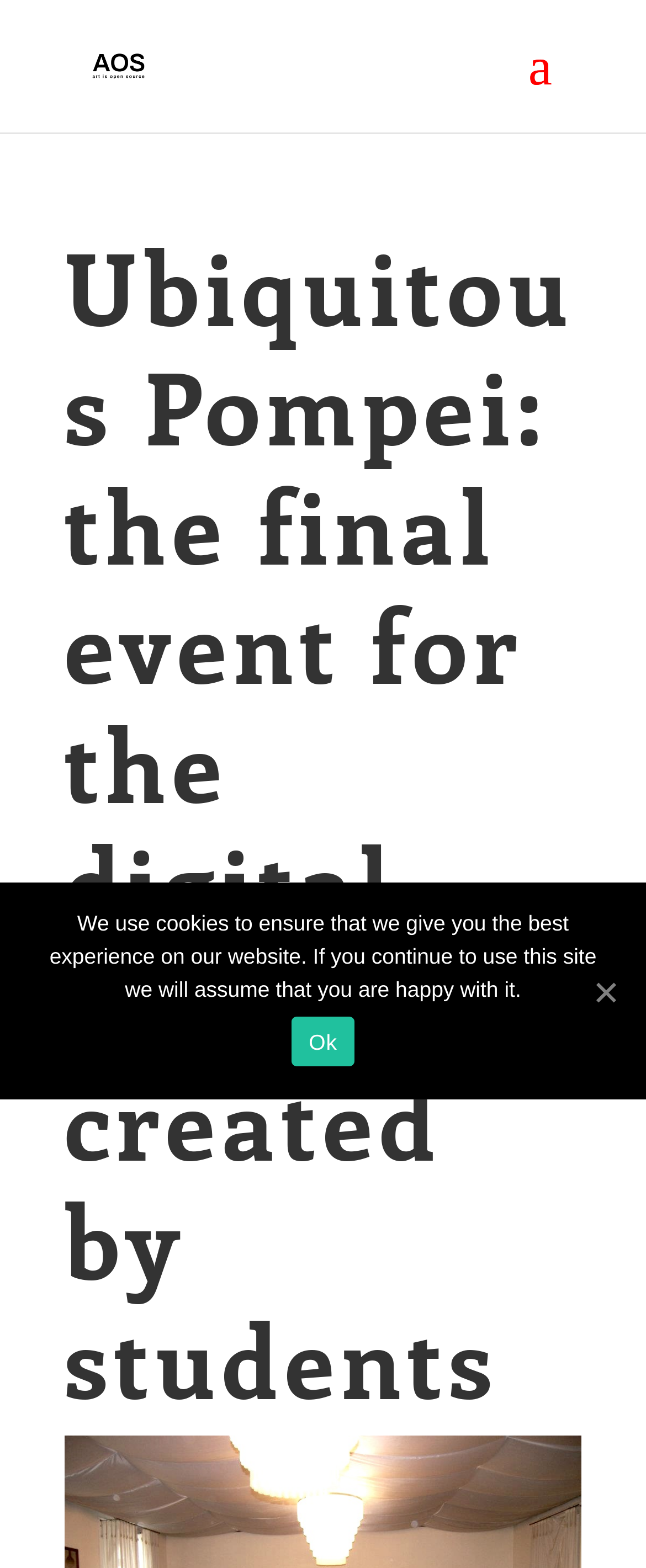What is the position of the image relative to the link '[ AOS ] Art is Open Source'?
Please provide an in-depth and detailed response to the question.

The answer can be found by comparing the y1 and y2 coordinates of the image and the link, which shows that the image is below the link.